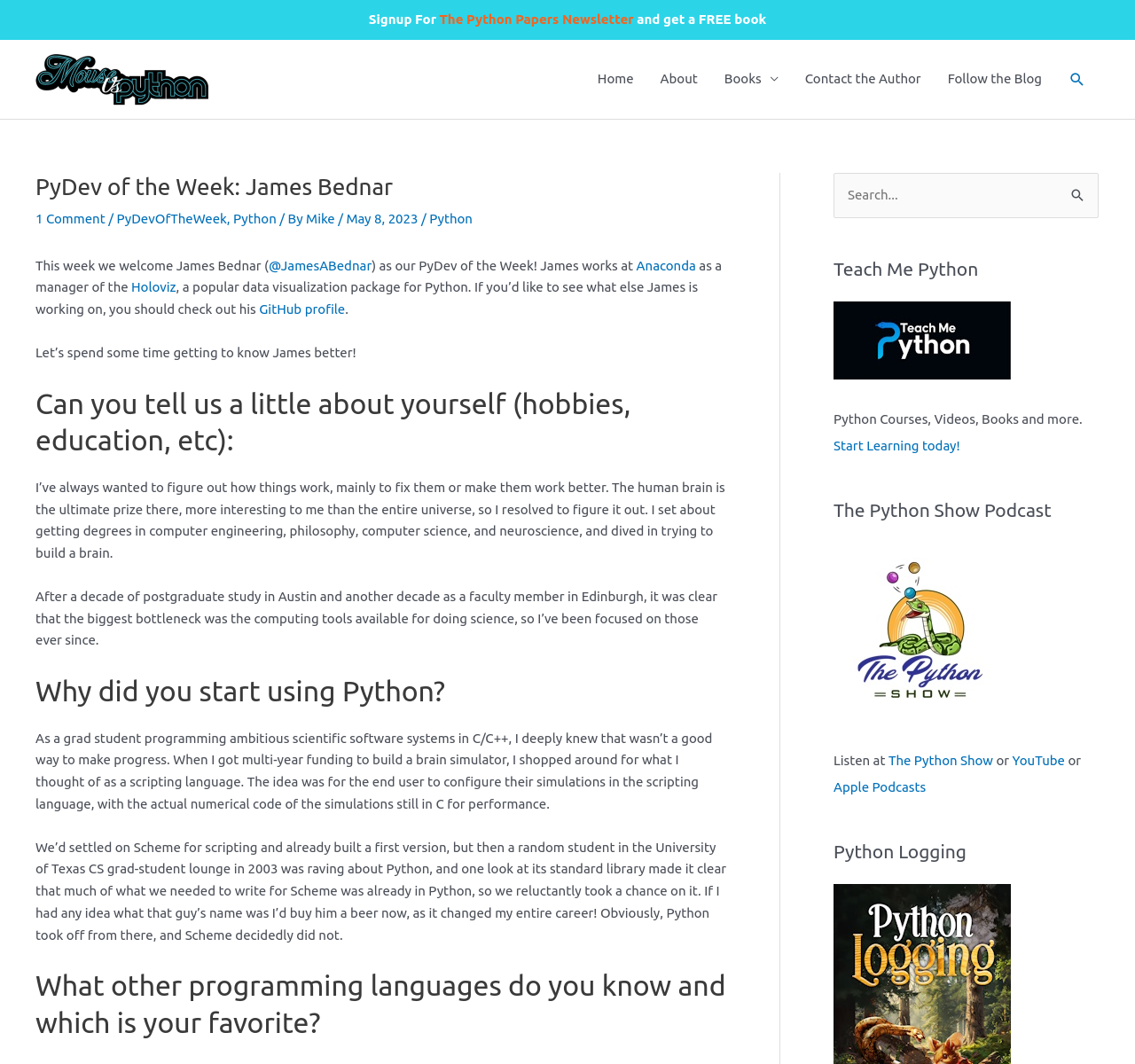What company does James Bednar work for? Based on the screenshot, please respond with a single word or phrase.

Anaconda